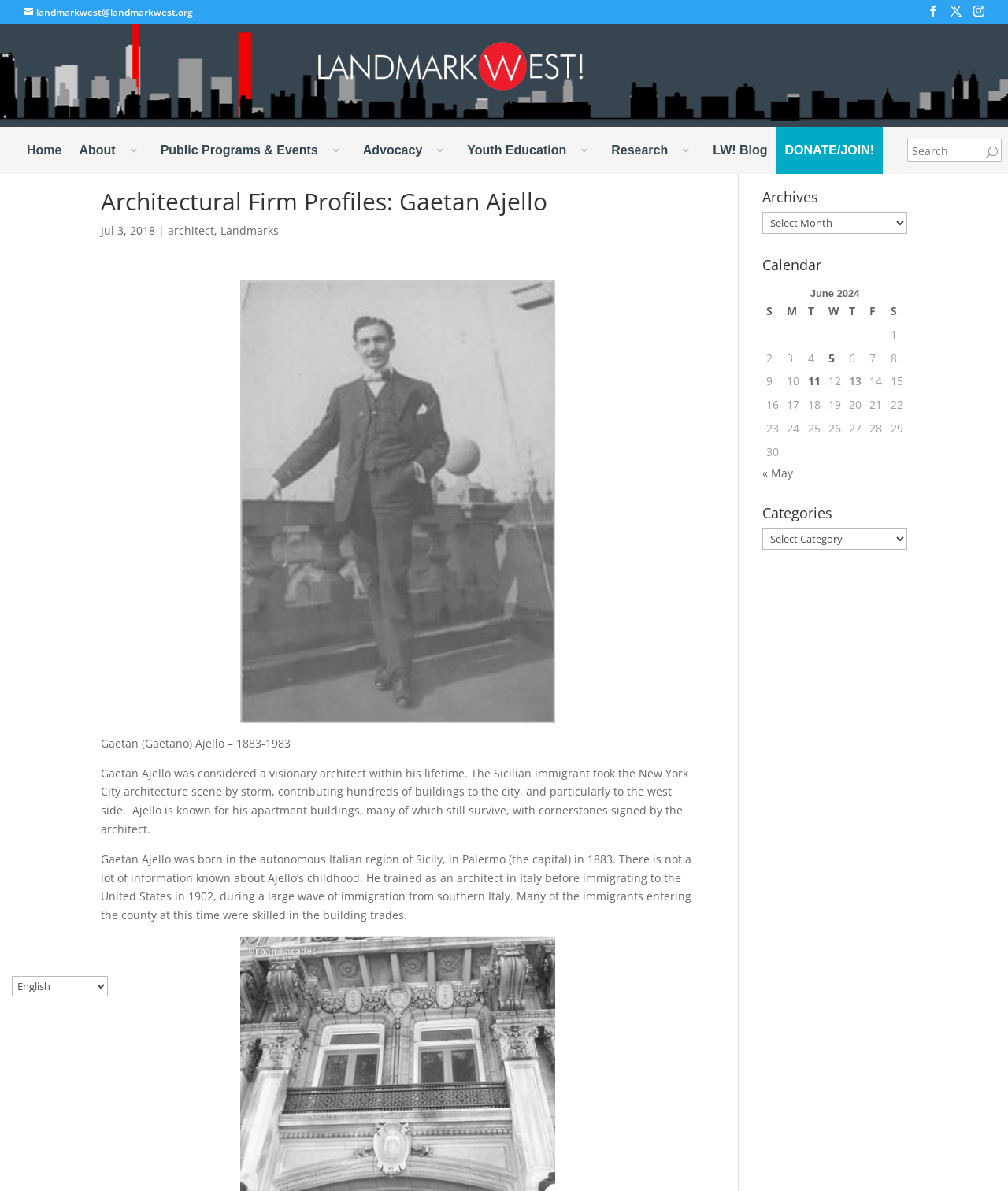Locate the bounding box of the UI element defined by this description: "Advocacy". The coordinates should be given as four float numbers between 0 and 1, formatted as [left, top, right, bottom].

[0.351, 0.106, 0.455, 0.146]